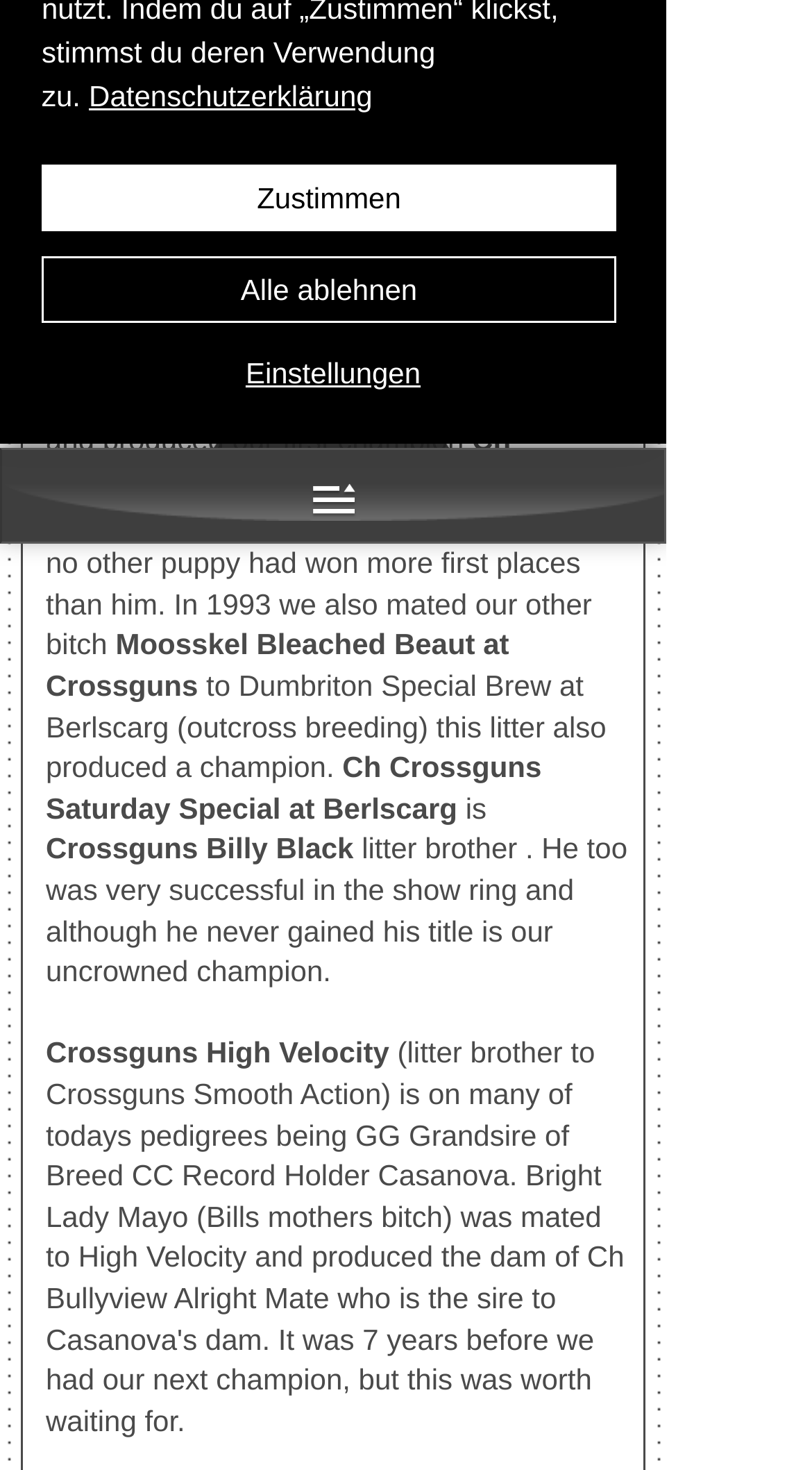Given the element description, predict the bounding box coordinates in the format (top-left x, top-left y, bottom-right x, bottom-right y). Make sure all values are between 0 and 1. Here is the element description: Zustimmen

[0.051, 0.112, 0.759, 0.157]